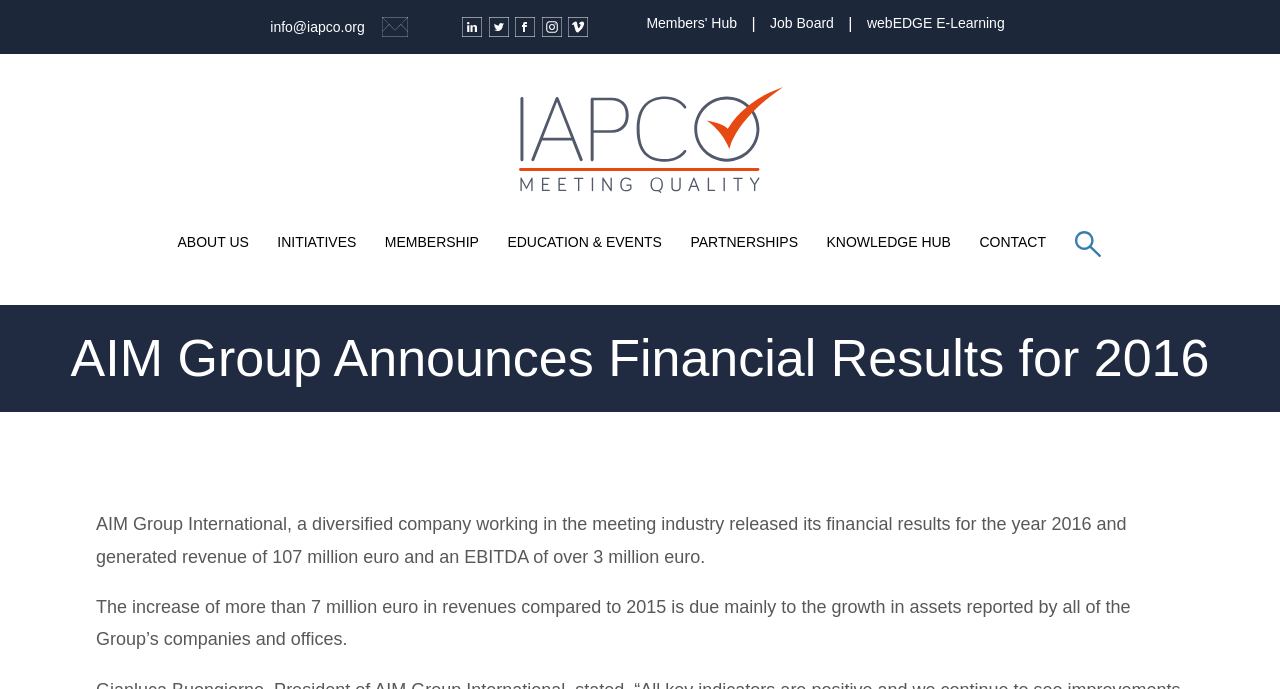Identify the bounding box coordinates for the element that needs to be clicked to fulfill this instruction: "Read about AIM Group's financial results for 2016". Provide the coordinates in the format of four float numbers between 0 and 1: [left, top, right, bottom].

[0.017, 0.475, 0.983, 0.566]